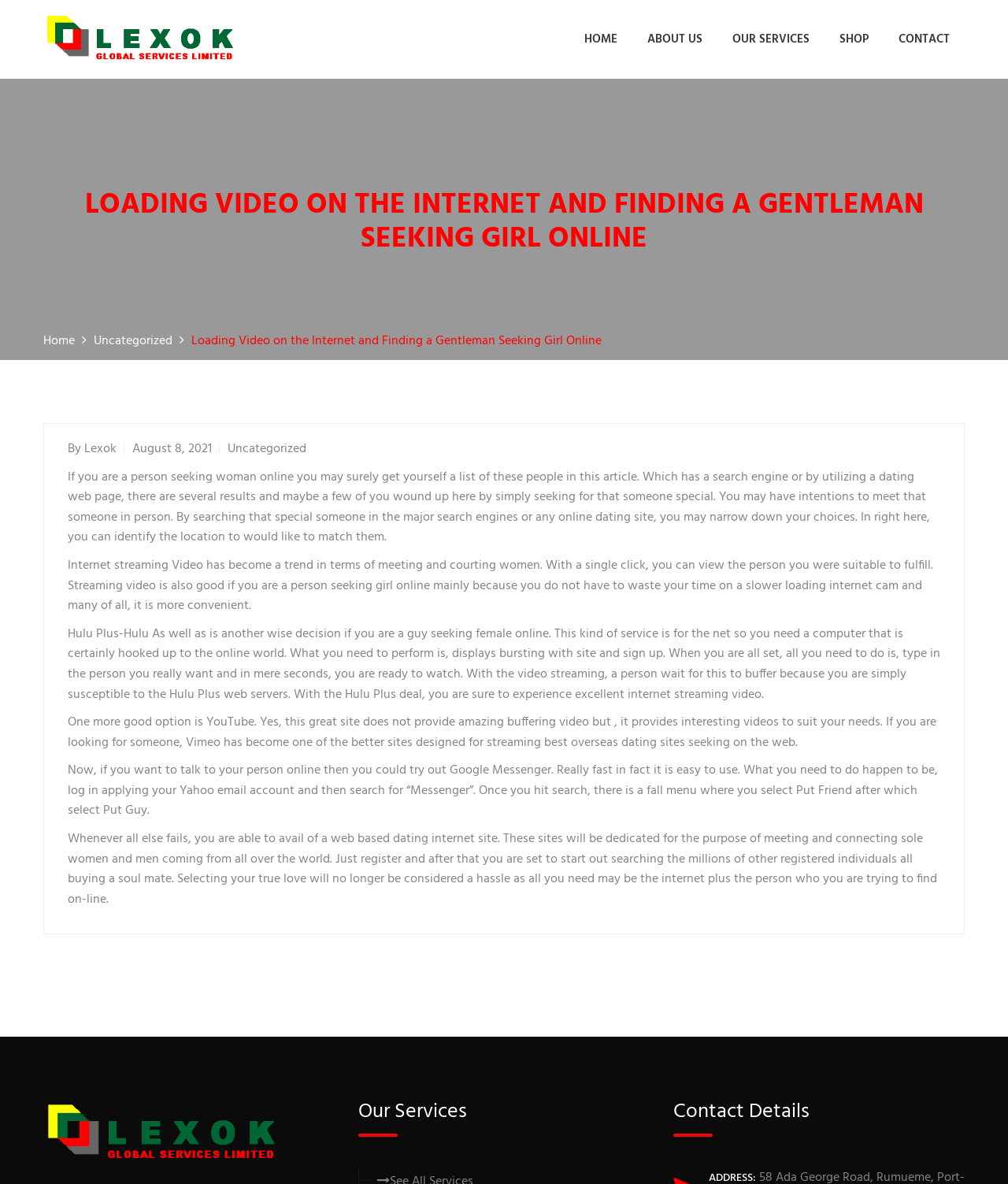Using the webpage screenshot and the element description parent_node: ANIMALS aria-label="Expand dropdown menu", determine the bounding box coordinates. Specify the coordinates in the format (top-left x, top-left y, bottom-right x, bottom-right y) with values ranging from 0 to 1.

None